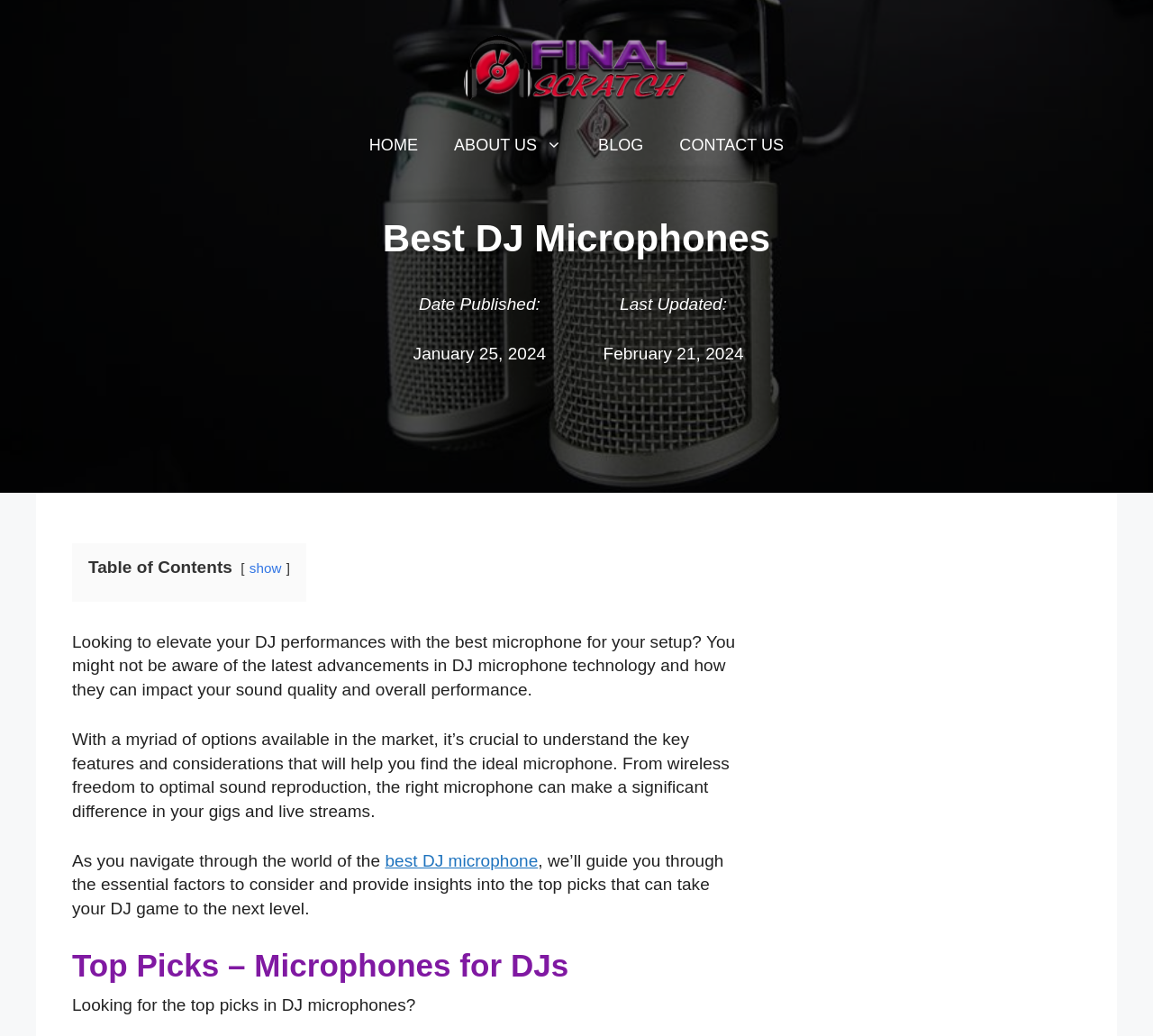Using the description "title="Final Scratch"", locate and provide the bounding box of the UI element.

[0.402, 0.055, 0.598, 0.073]